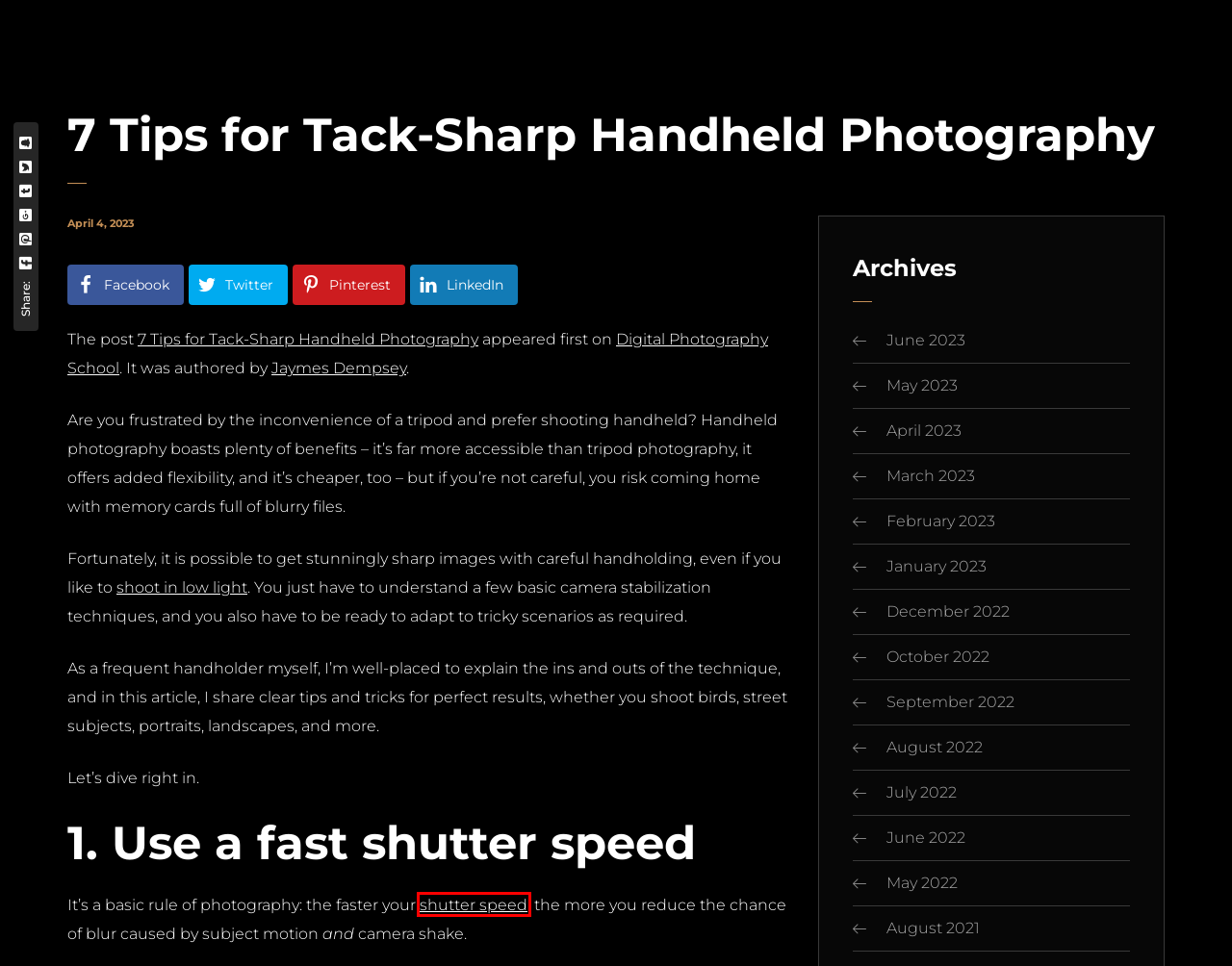Analyze the screenshot of a webpage with a red bounding box and select the webpage description that most accurately describes the new page resulting from clicking the element inside the red box. Here are the candidates:
A. 11 Tips for Tack-Sharp Handheld Photography
B. How to Shoot in Low Light: 9 Commonly Asked Questions
C. How to Take Sharp Images (17 Essential Methods)
D. Digital Photography School
E. Shutter Speed in Photography: The Essential Guide (+ Cheat Sheet)
F. Blog Tool, Publishing Platform, and CMS – WordPress.org
G. Remote Shutter Release Versus the Built-In 2-Second Timer
H. Jaymes Dempsey, Author at Digital Photography School

E